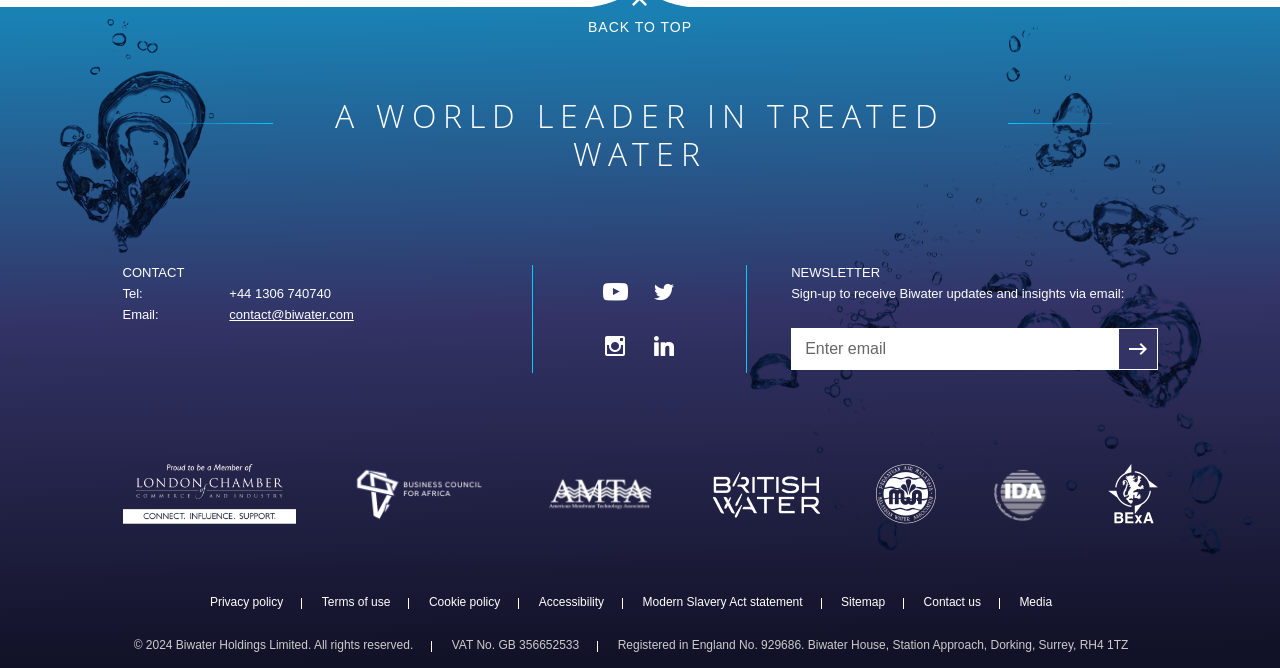Please locate the bounding box coordinates of the element's region that needs to be clicked to follow the instruction: "Contact Biwater via email". The bounding box coordinates should be provided as four float numbers between 0 and 1, i.e., [left, top, right, bottom].

[0.179, 0.46, 0.276, 0.482]